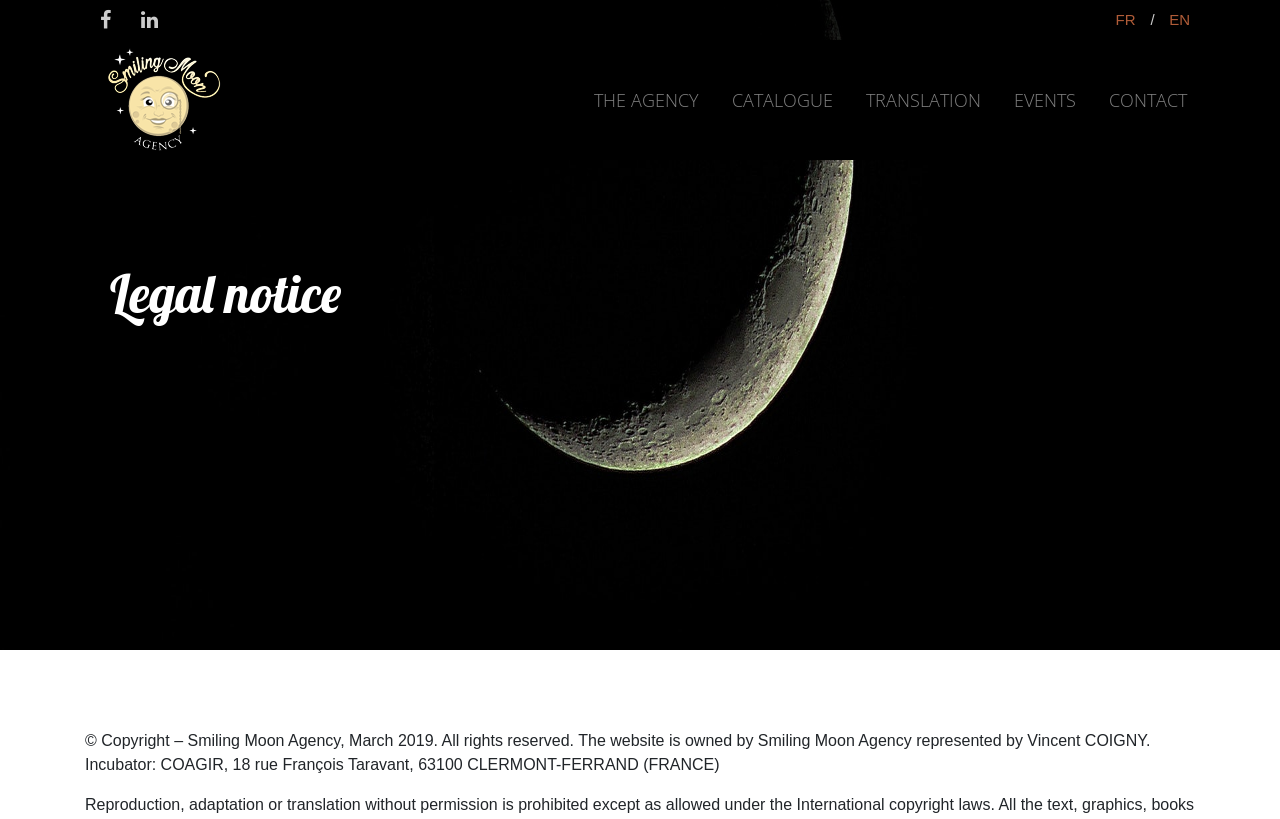Please provide the bounding box coordinate of the region that matches the element description: parent_node: THE AGENCY. Coordinates should be in the format (top-left x, top-left y, bottom-right x, bottom-right y) and all values should be between 0 and 1.

[0.066, 0.024, 0.184, 0.22]